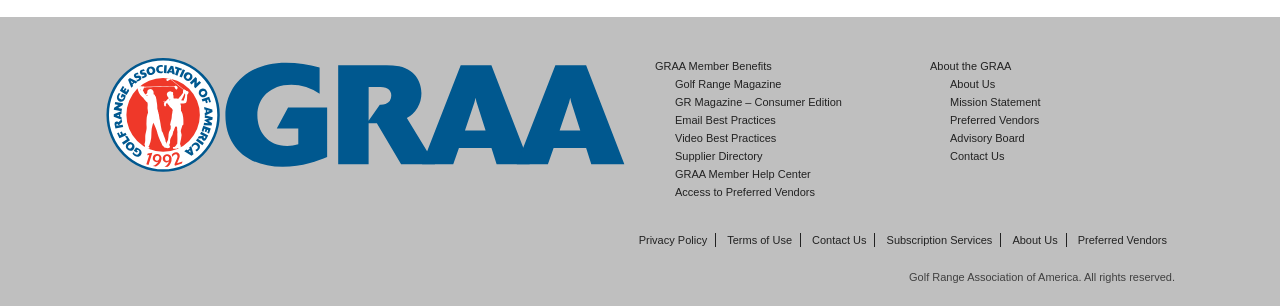What is the name of the organization?
Please provide a single word or phrase as your answer based on the screenshot.

Golf Range Association of America